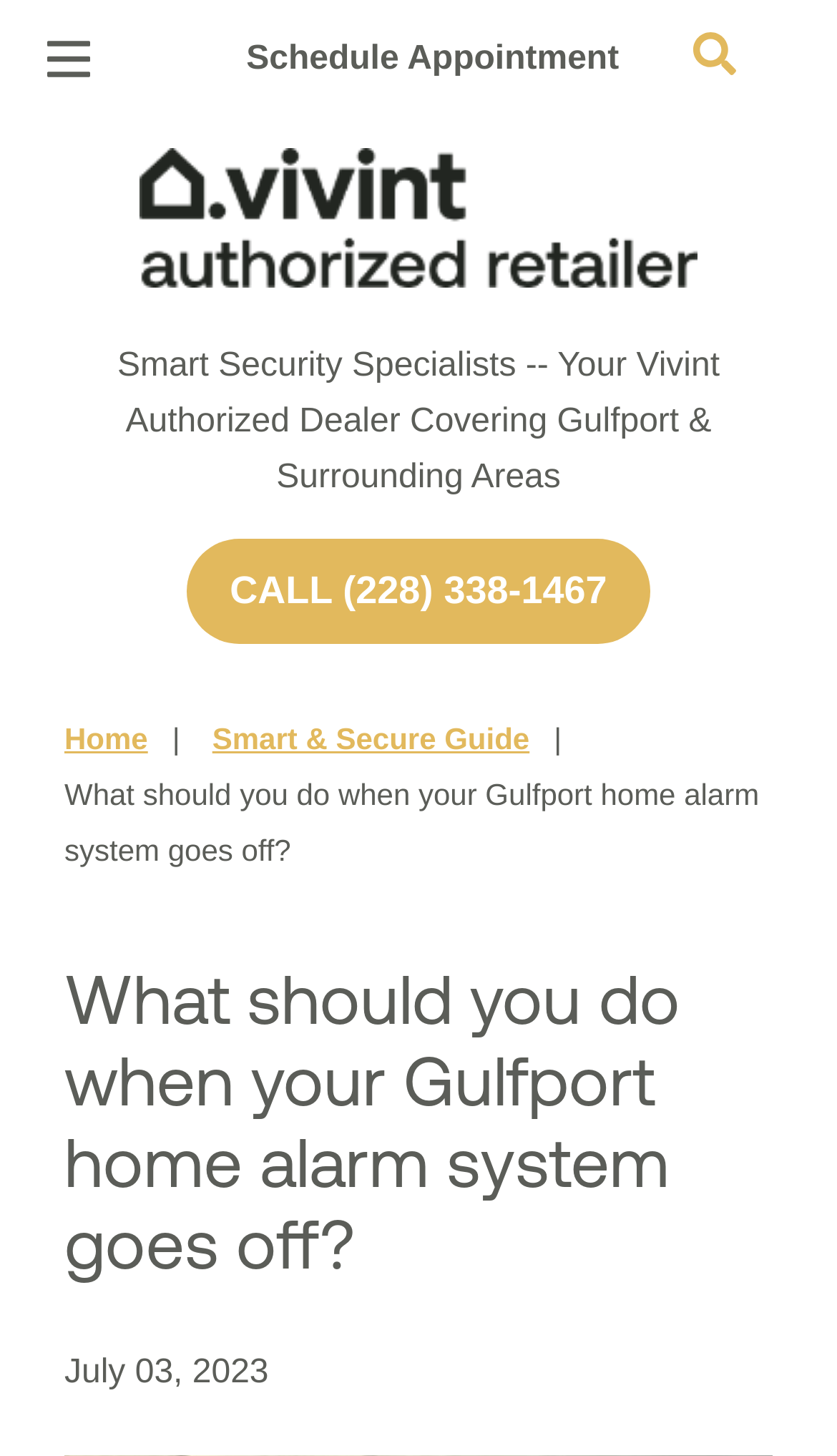Give a concise answer of one word or phrase to the question: 
What is the topic of the webpage?

Home Security